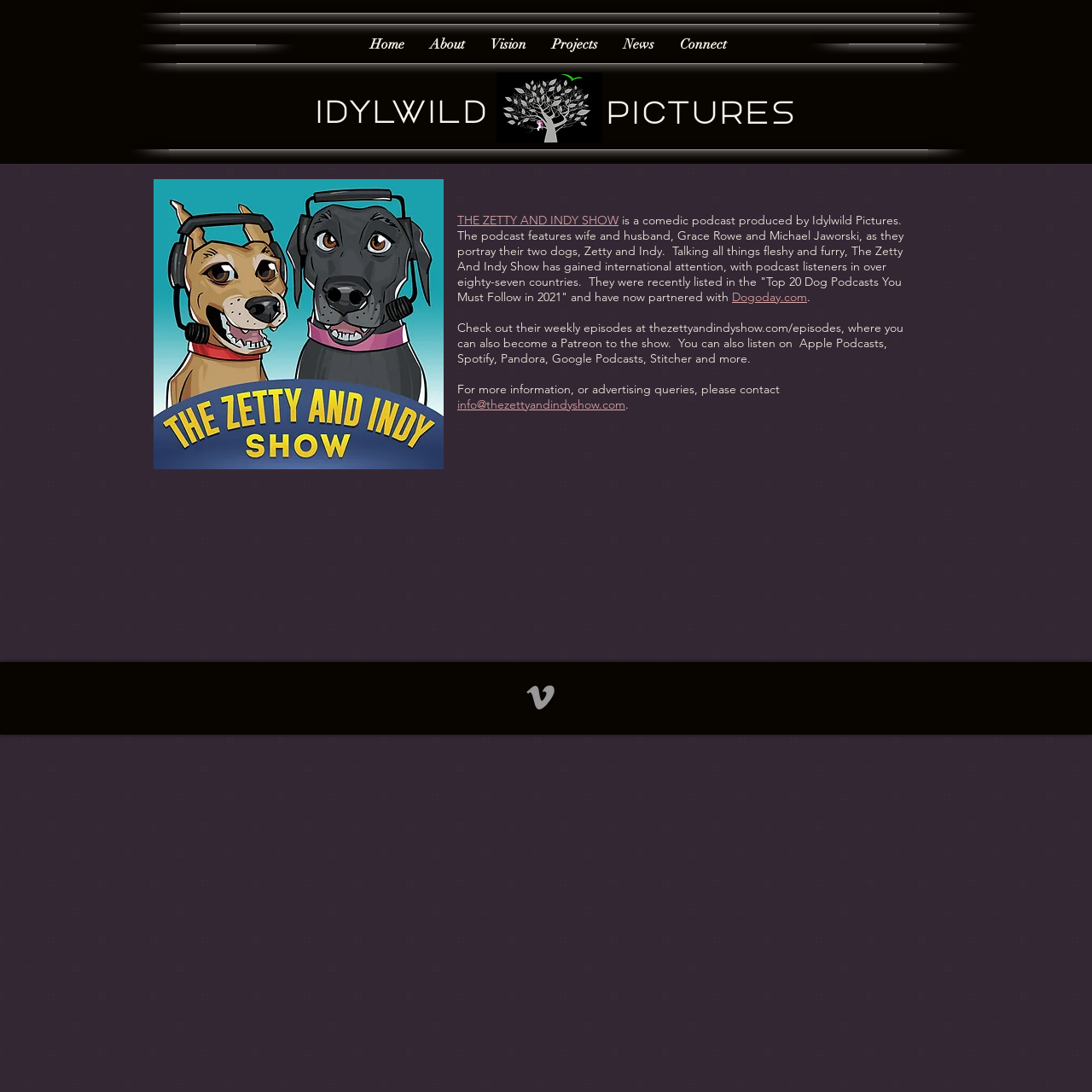Please specify the bounding box coordinates of the clickable region to carry out the following instruction: "View the podcast episodes". The coordinates should be four float numbers between 0 and 1, in the format [left, top, right, bottom].

[0.595, 0.293, 0.77, 0.307]